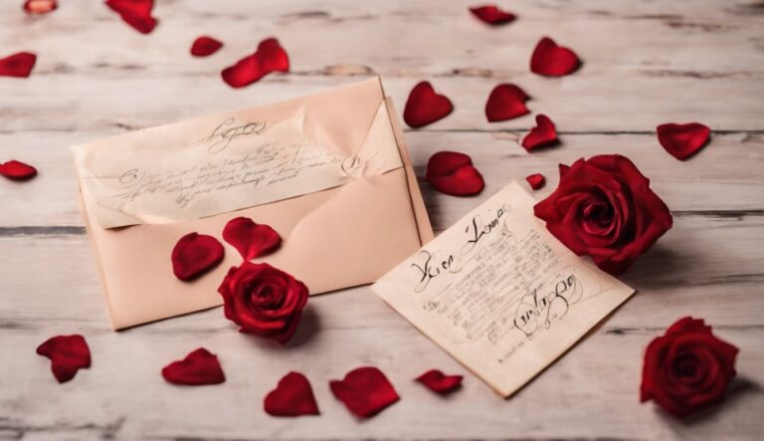Offer a detailed explanation of the image and its components.

The image beautifully captures a romantic setting featuring an elegantly sealed pink envelope and a delicate note, both adorned with scripted writing, evoking a sense of intimacy and personal connection. Surrounding them are vibrant red rose petals and fresh red roses, enhancing the heartfelt ambiance. This composition aligns with the theme of the article titled "How to Attract the Love of Your Life with the Love Letter Manifestation Method," which explores the transformative power of expressing love through writing. The visual element perfectly complements the article's exploration of manifesting love and focusing intentions through heartfelt letters.